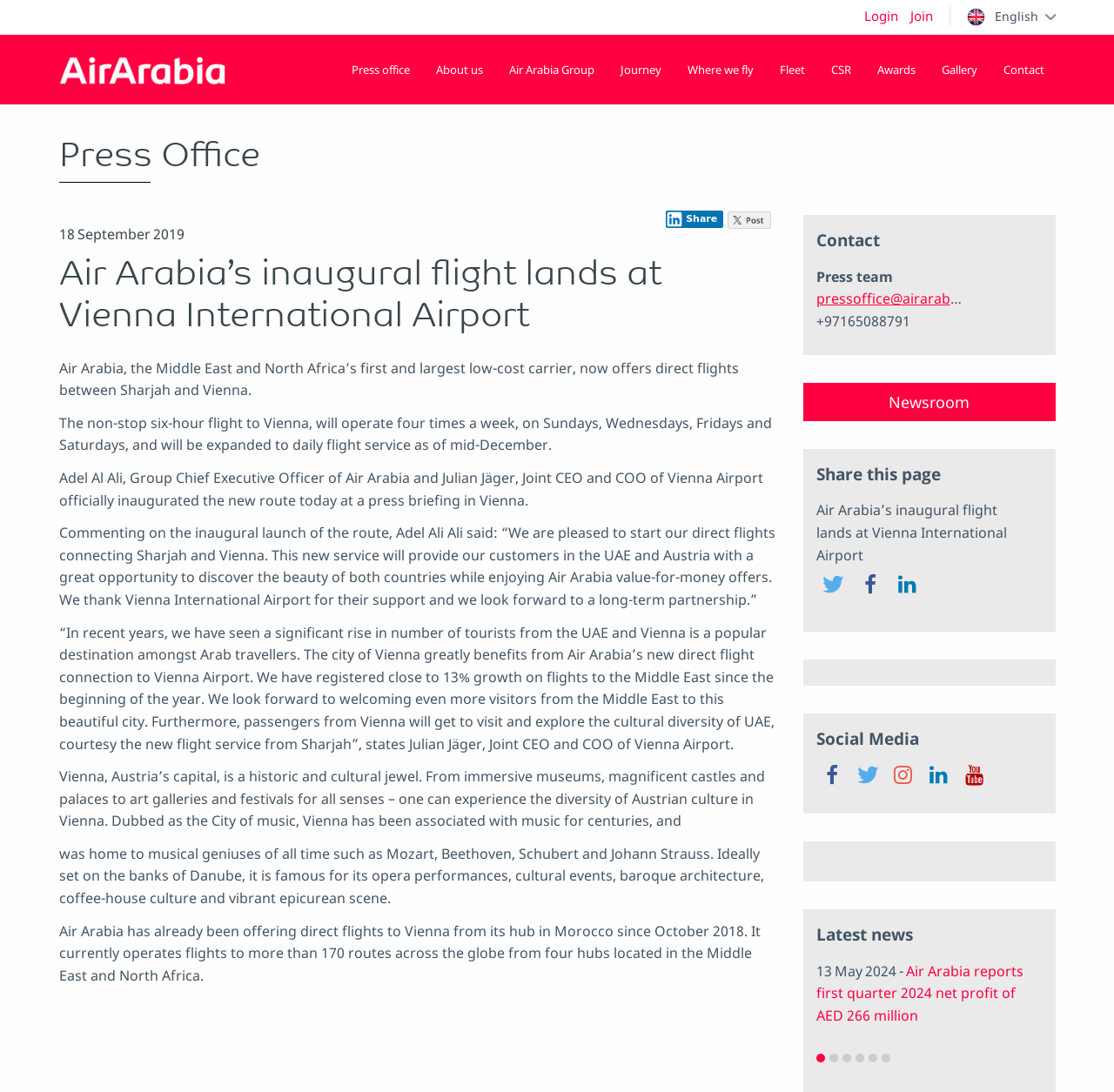Provide a brief response to the question below using a single word or phrase: 
What is the name of the river on the banks of which Vienna is set?

Danube